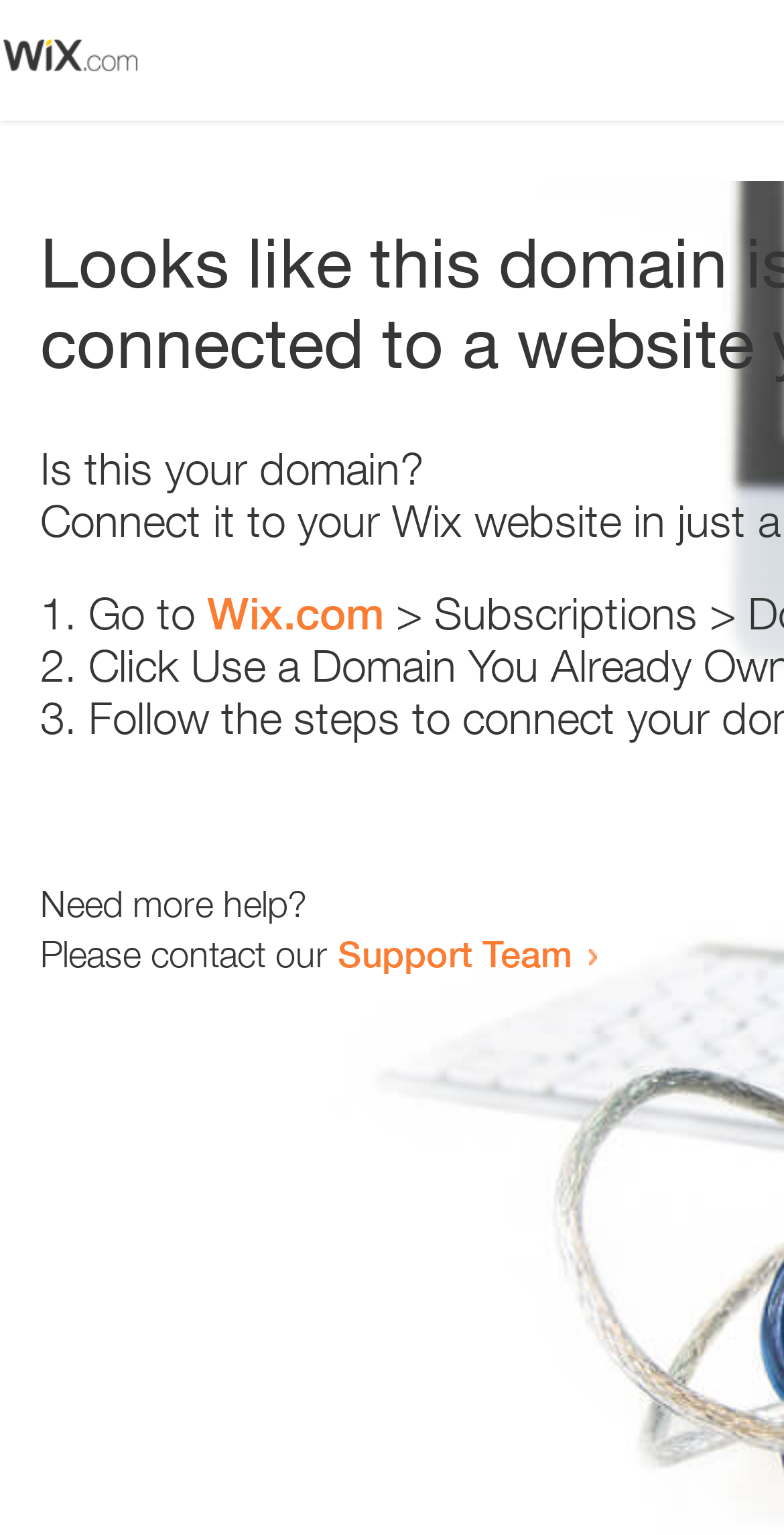Provide a thorough description of the webpage's content and layout.

The webpage appears to be an error page, with a small image at the top left corner. Below the image, there is a question "Is this your domain?" in a prominent position. 

To the right of the question, there is a numbered list with three items. The first item starts with "1." and suggests going to "Wix.com". The second item starts with "2." and the third item starts with "3.", but their contents are not specified. 

Below the list, there is a message "Need more help?" followed by a sentence "Please contact our Support Team" with a link to the Support Team. The link is positioned to the right of the sentence.